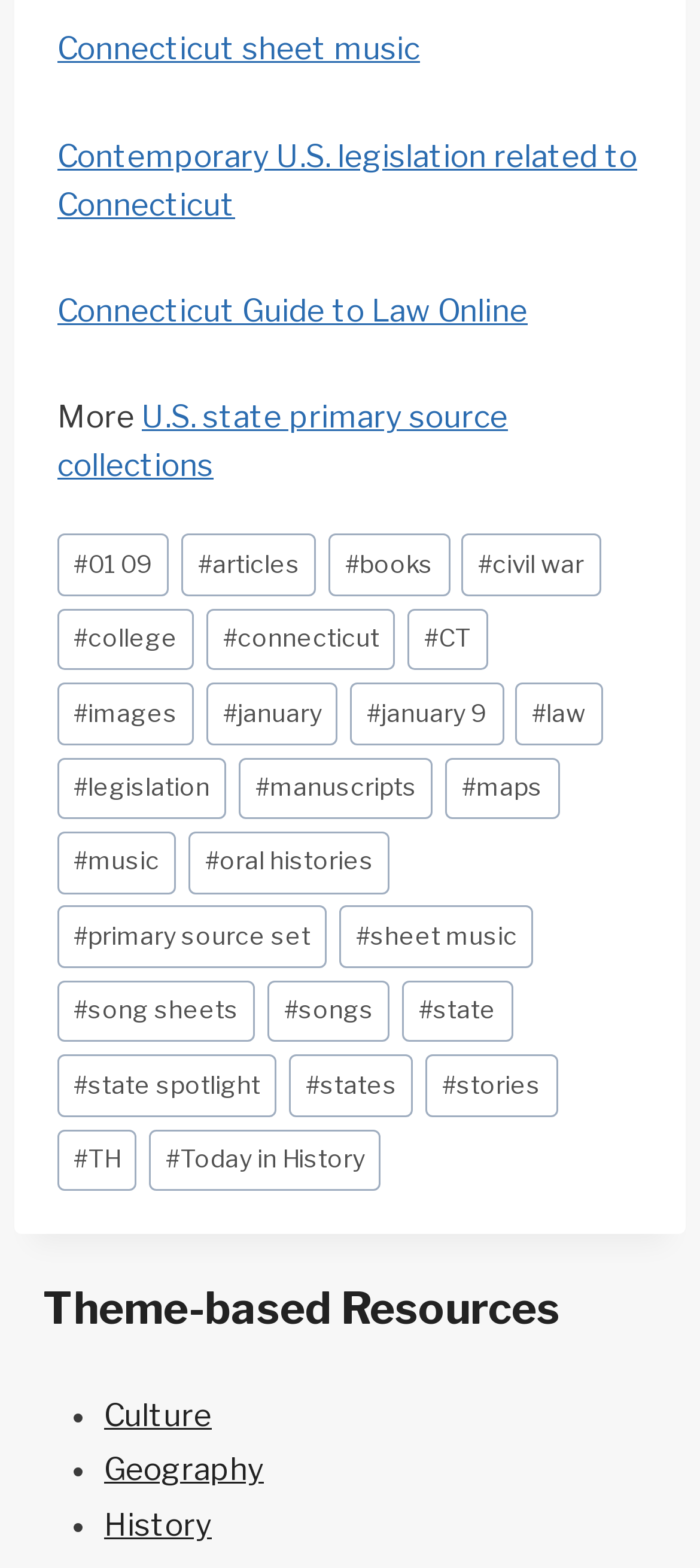How many tags are listed in the footer?
Please provide a single word or phrase as your answer based on the screenshot.

21